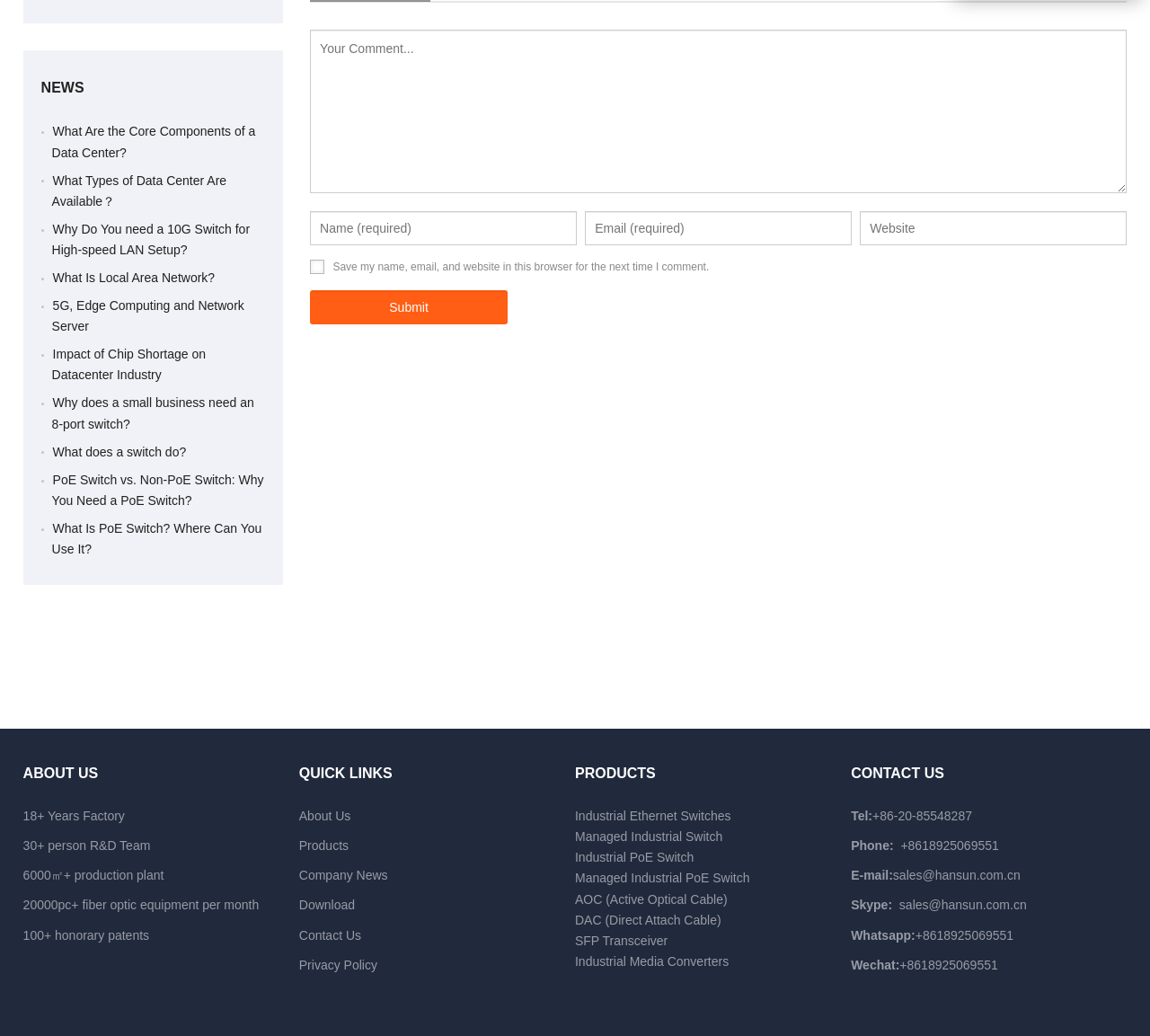Please specify the bounding box coordinates of the area that should be clicked to accomplish the following instruction: "Enter your comment". The coordinates should consist of four float numbers between 0 and 1, i.e., [left, top, right, bottom].

[0.27, 0.029, 0.98, 0.187]